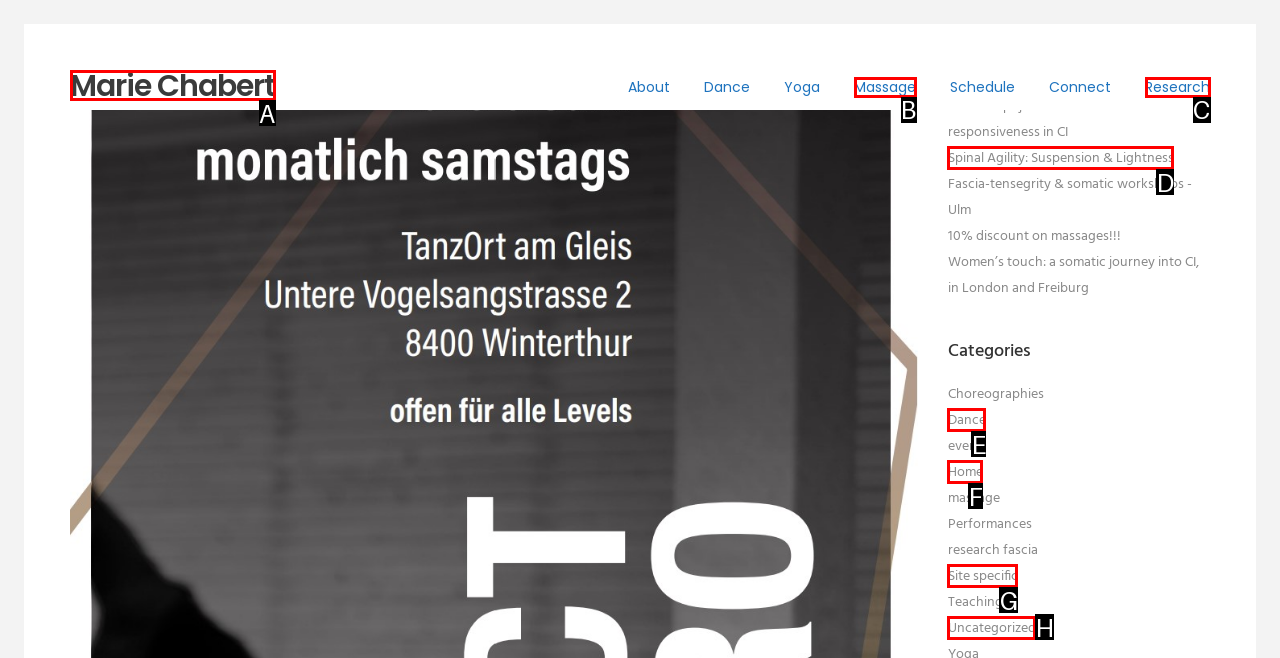Given the task: Click on Marie Chabert's profile, indicate which boxed UI element should be clicked. Provide your answer using the letter associated with the correct choice.

A